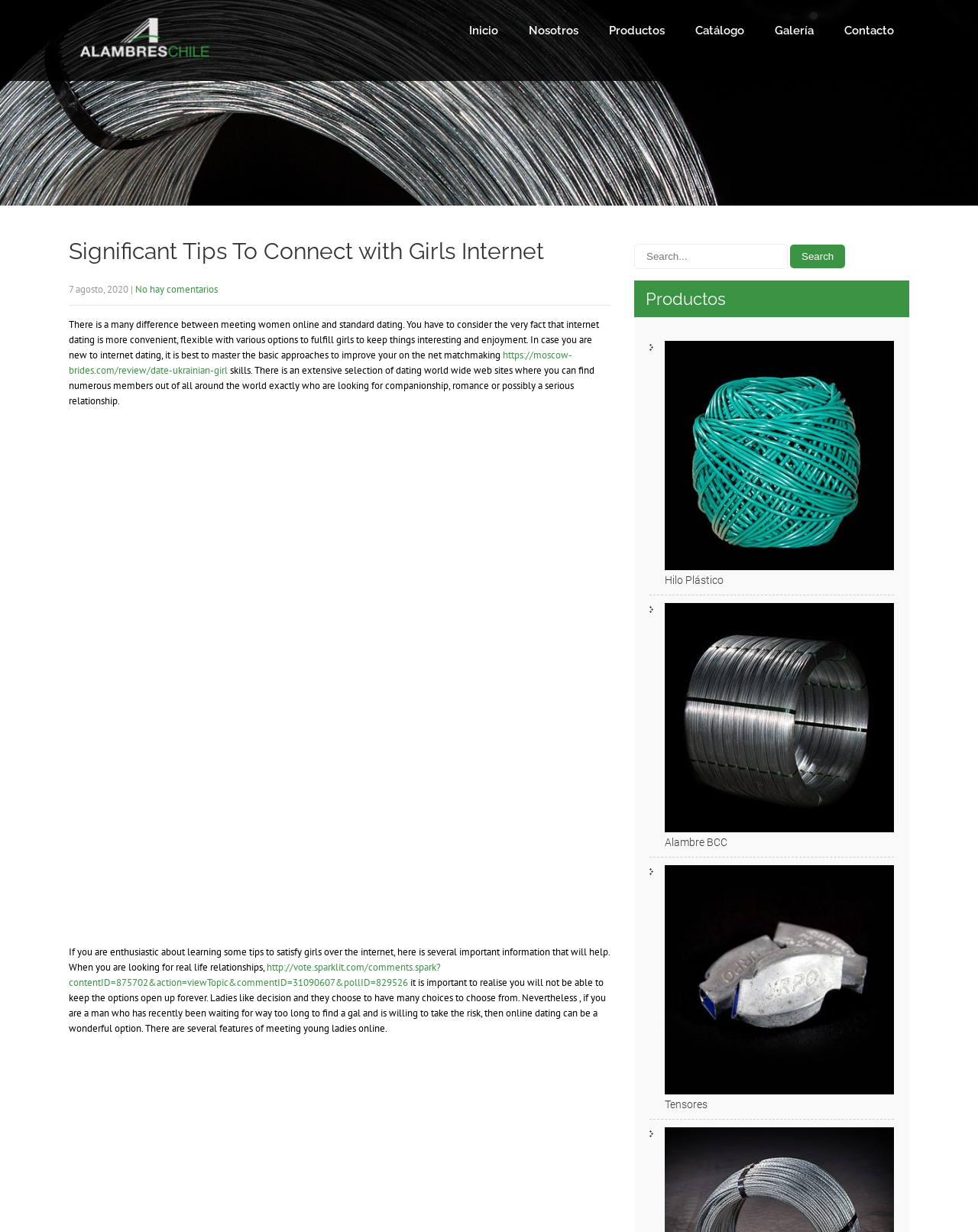Find the bounding box of the UI element described as: "Contacto". The bounding box coordinates should be given as four float values between 0 and 1, i.e., [left, top, right, bottom].

[0.848, 0.0, 0.93, 0.05]